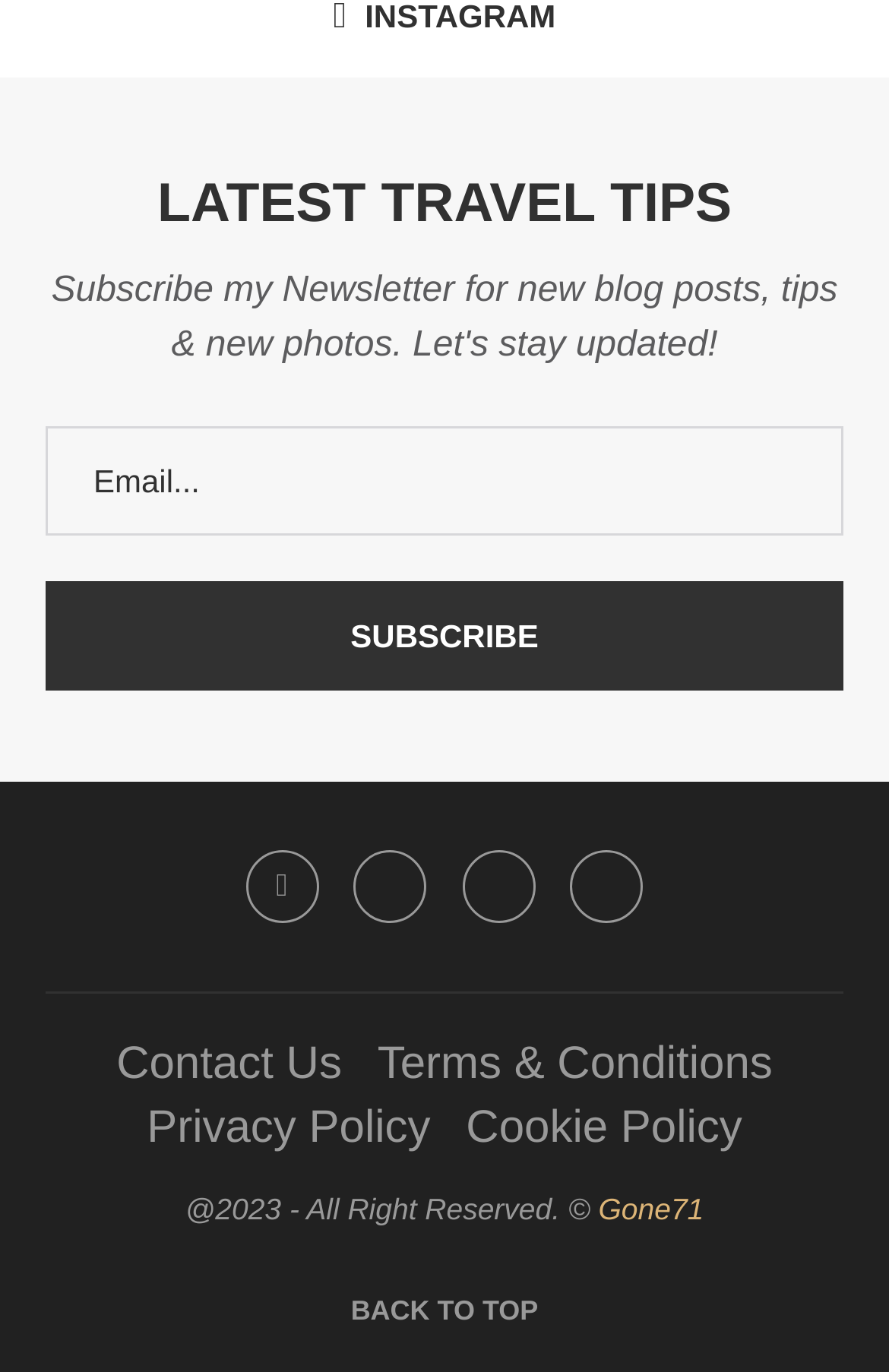Could you determine the bounding box coordinates of the clickable element to complete the instruction: "Contact Us"? Provide the coordinates as four float numbers between 0 and 1, i.e., [left, top, right, bottom].

[0.131, 0.757, 0.385, 0.793]